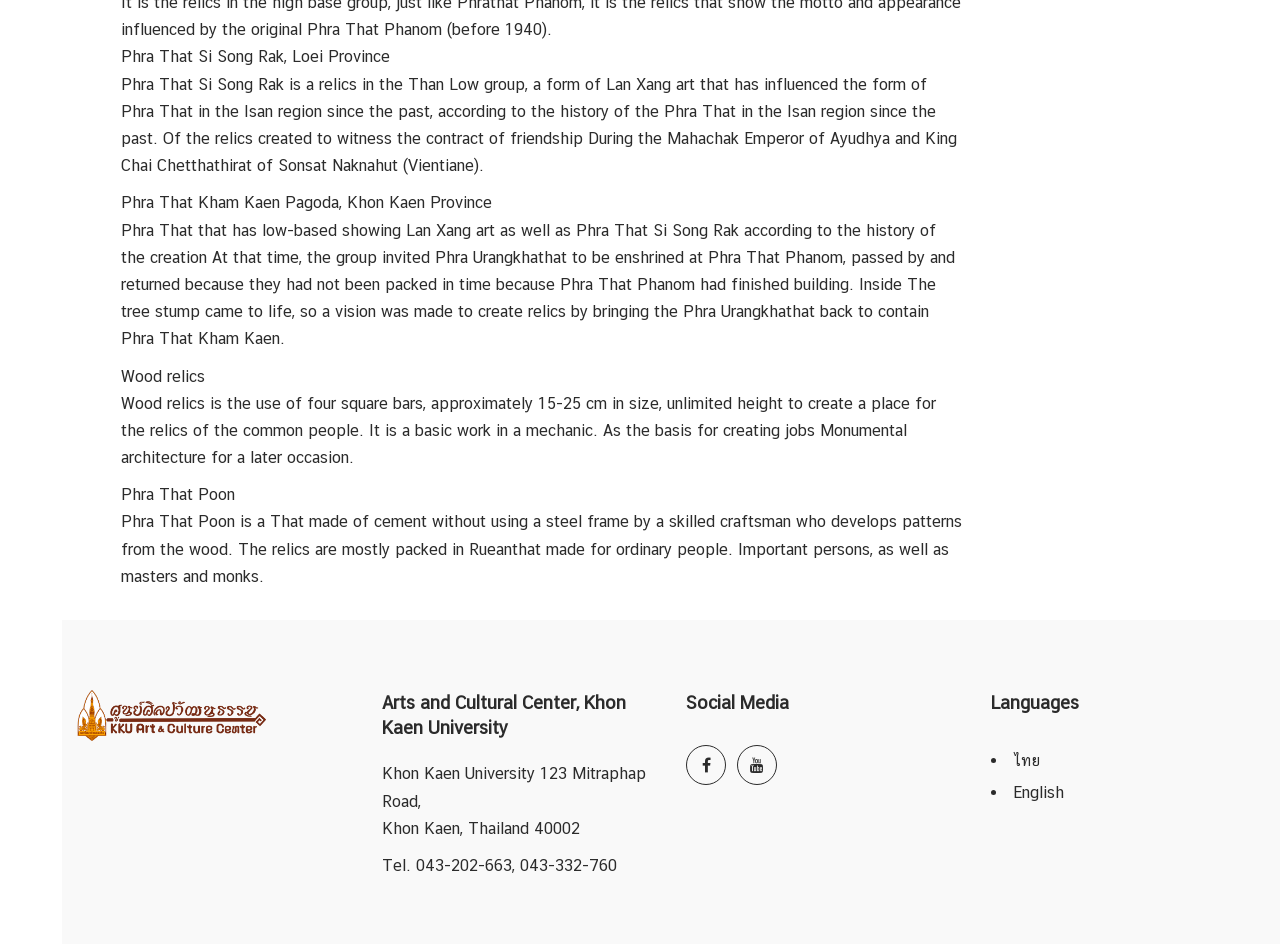Utilize the details in the image to give a detailed response to the question: What is the purpose of Wood relics?

The question is asking about the purpose of Wood relics, which is mentioned in the webpage. According to the StaticText element with ID 539, Wood relics is the use of four square bars to create a place for the relics of the common people. It is a basic work in a mechanic, and serves as the basis for creating jobs in monumental architecture for a later occasion.